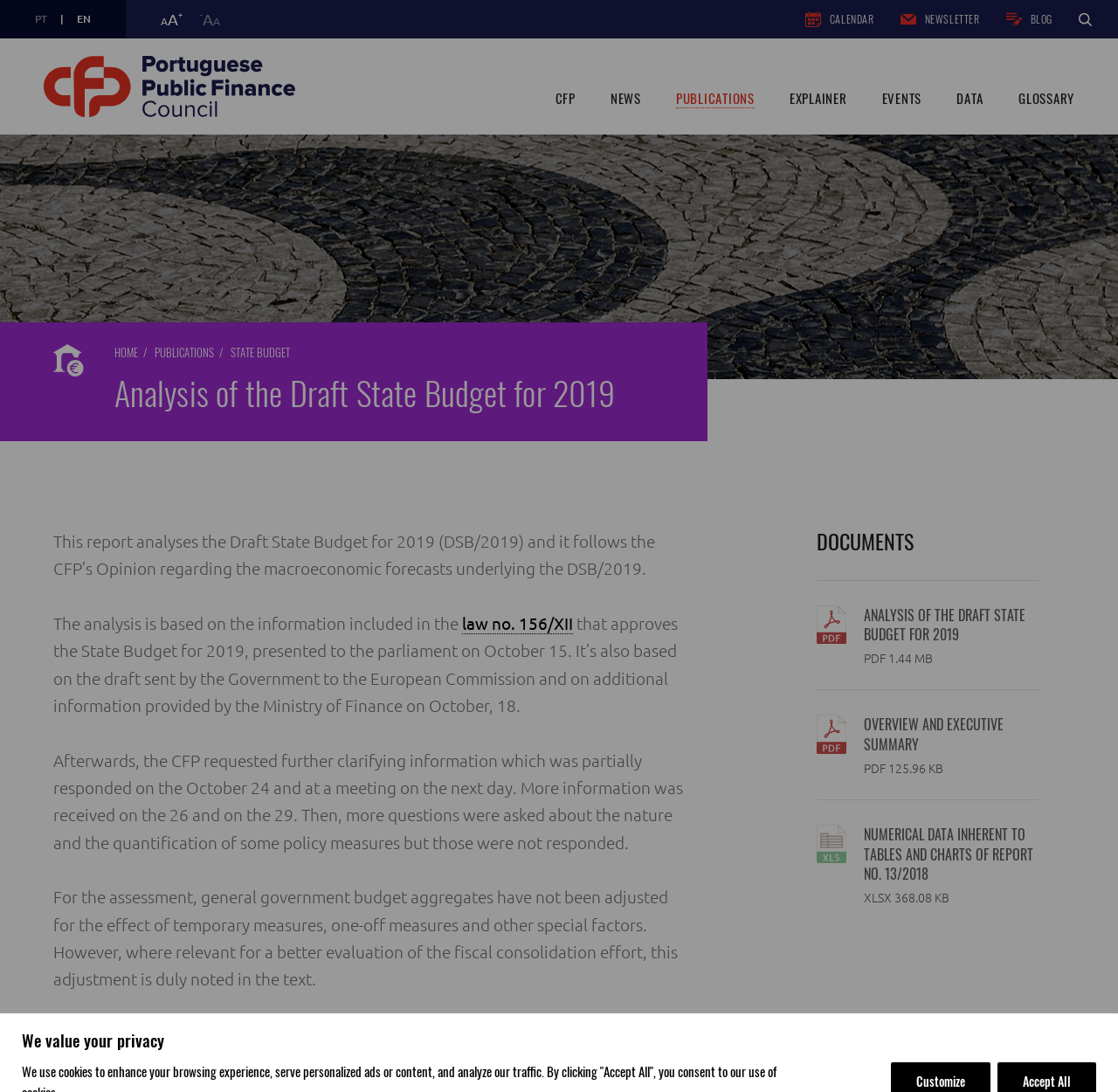Provide the bounding box coordinates of the section that needs to be clicked to accomplish the following instruction: "Switch to English."

[0.069, 0.0, 0.081, 0.035]